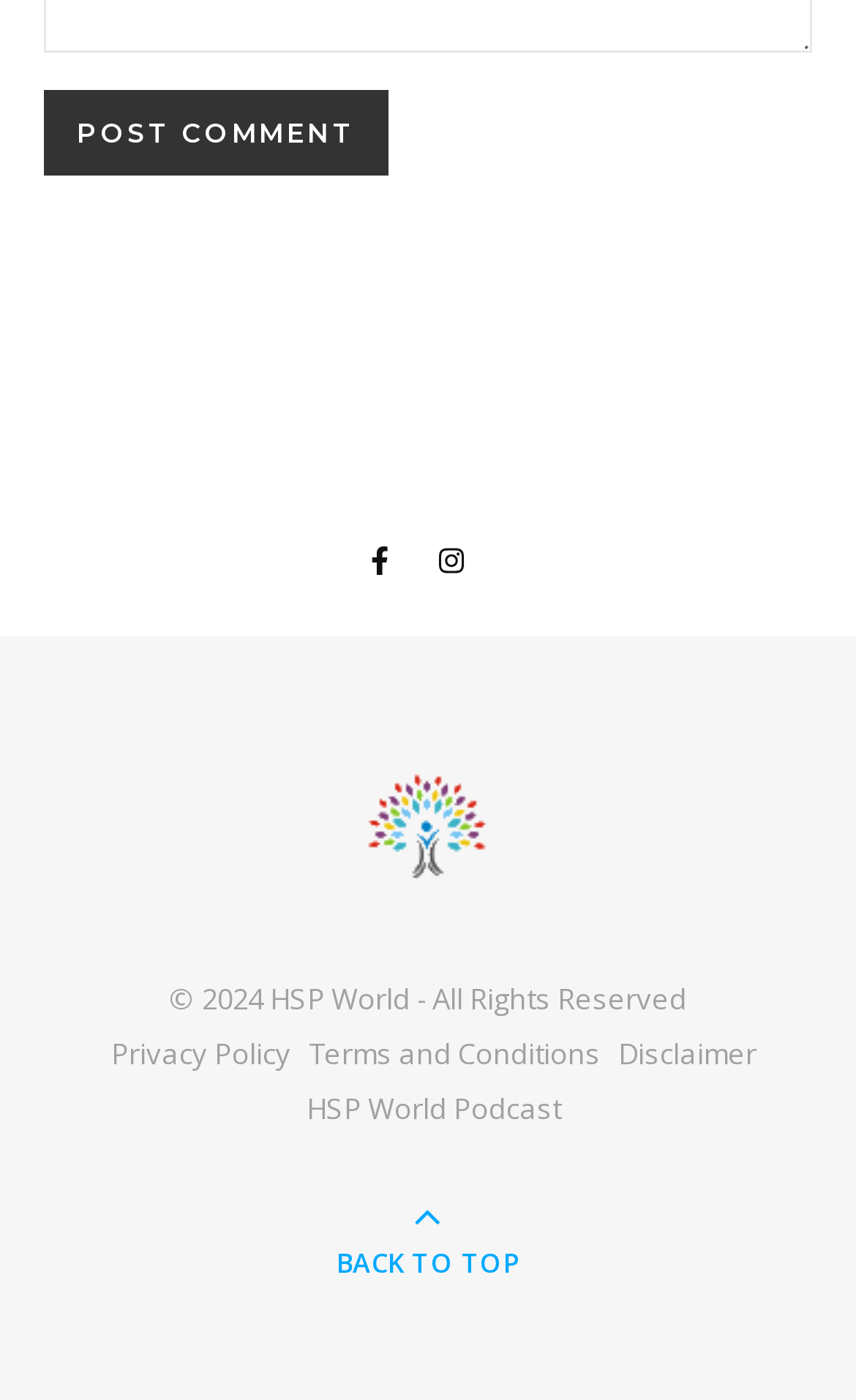Please locate the bounding box coordinates for the element that should be clicked to achieve the following instruction: "Read more about Dr. Thomas Drape". Ensure the coordinates are given as four float numbers between 0 and 1, i.e., [left, top, right, bottom].

None